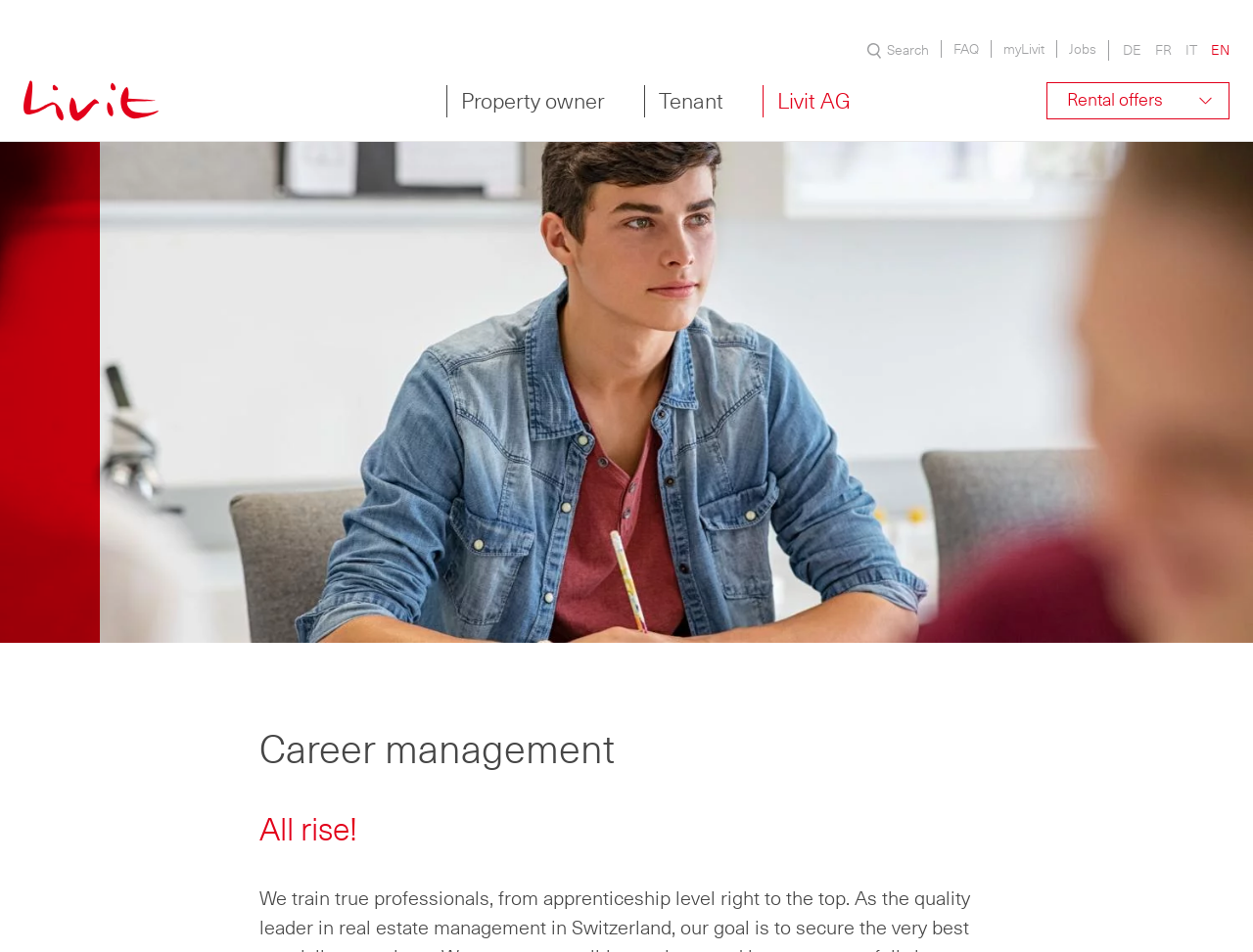Respond with a single word or phrase for the following question: 
What is the theme of the 'Career management' section?

Job career